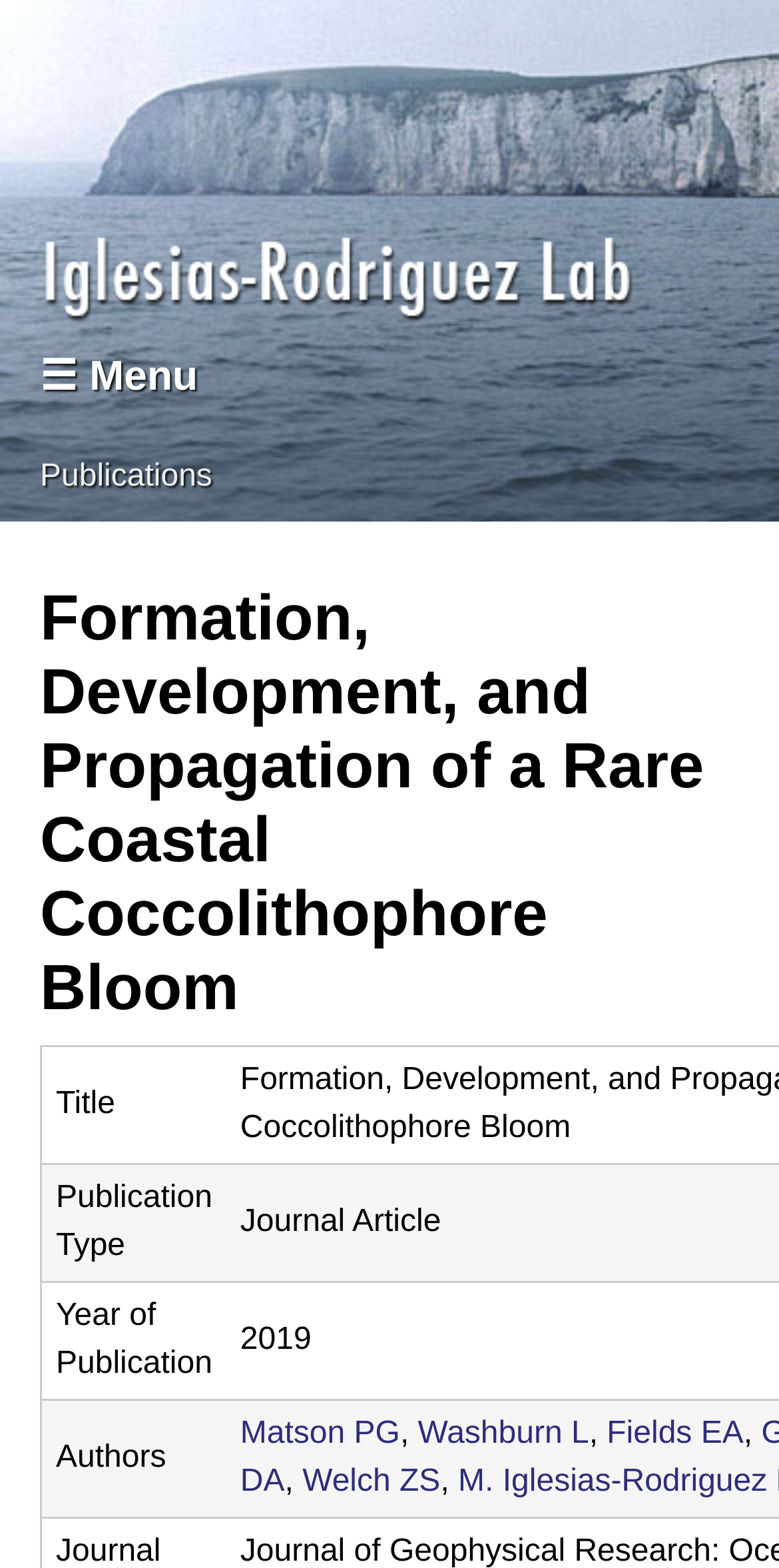From the given element description: "Social Media Marketing", find the bounding box for the UI element. Provide the coordinates as four float numbers between 0 and 1, in the order [left, top, right, bottom].

None